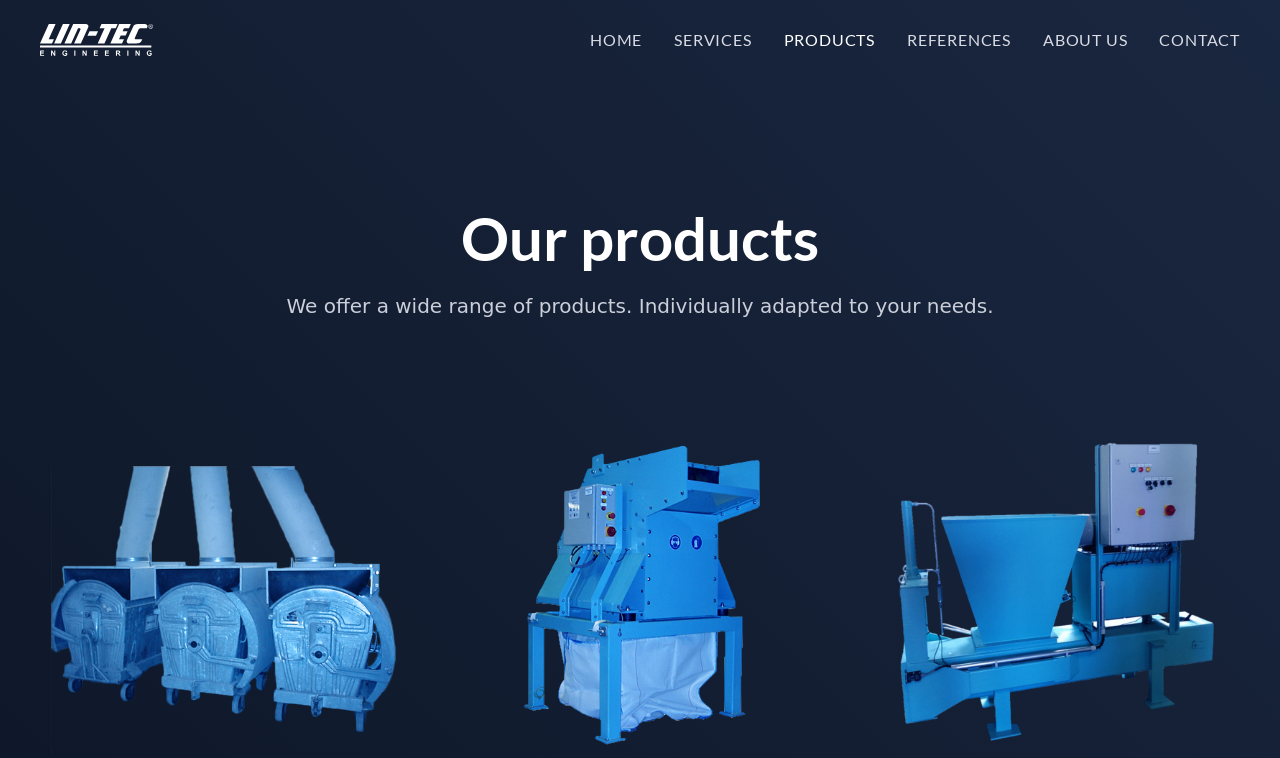Provide a one-word or one-phrase answer to the question:
What is the logo on the top left?

LIN-TEC Logo